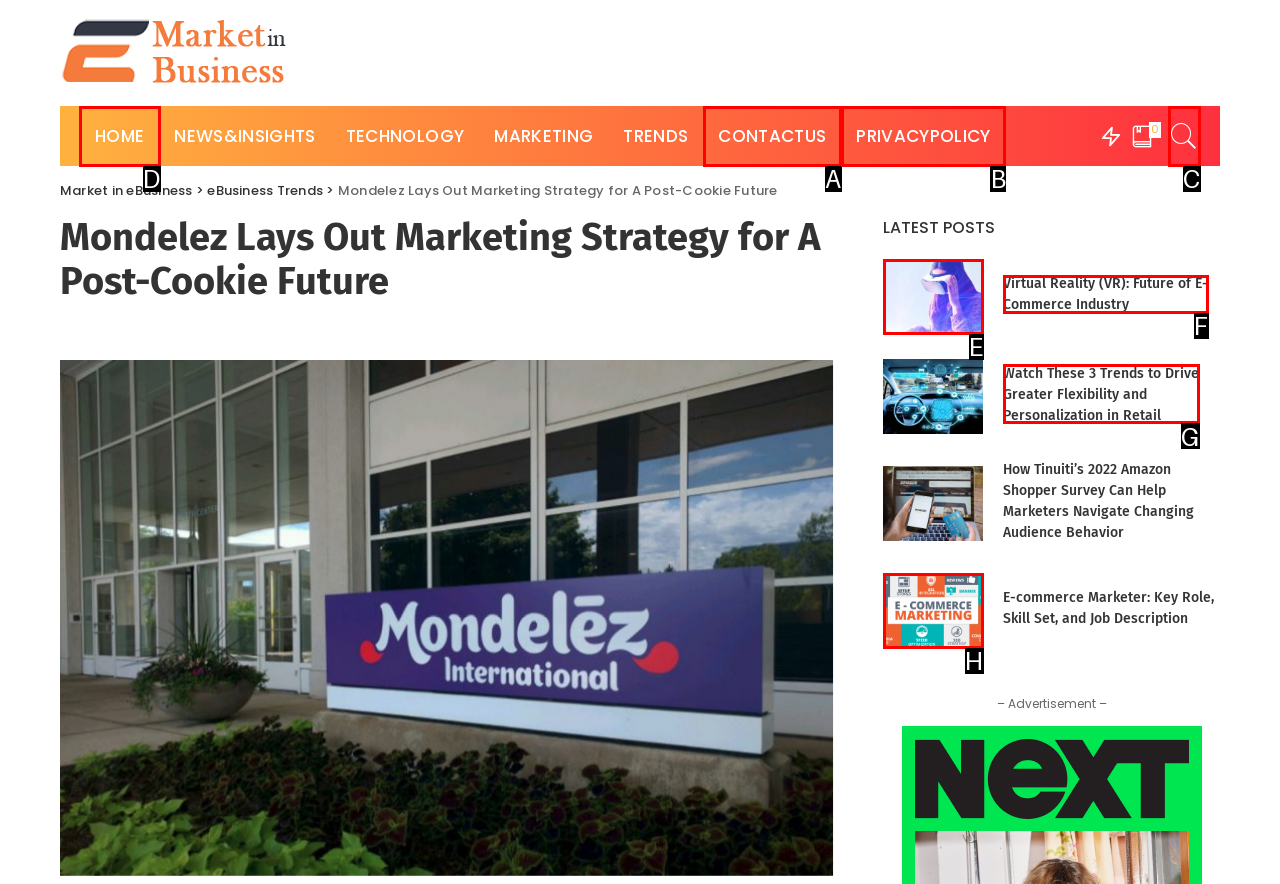Determine the letter of the element to click to accomplish this task: go to home page. Respond with the letter.

D